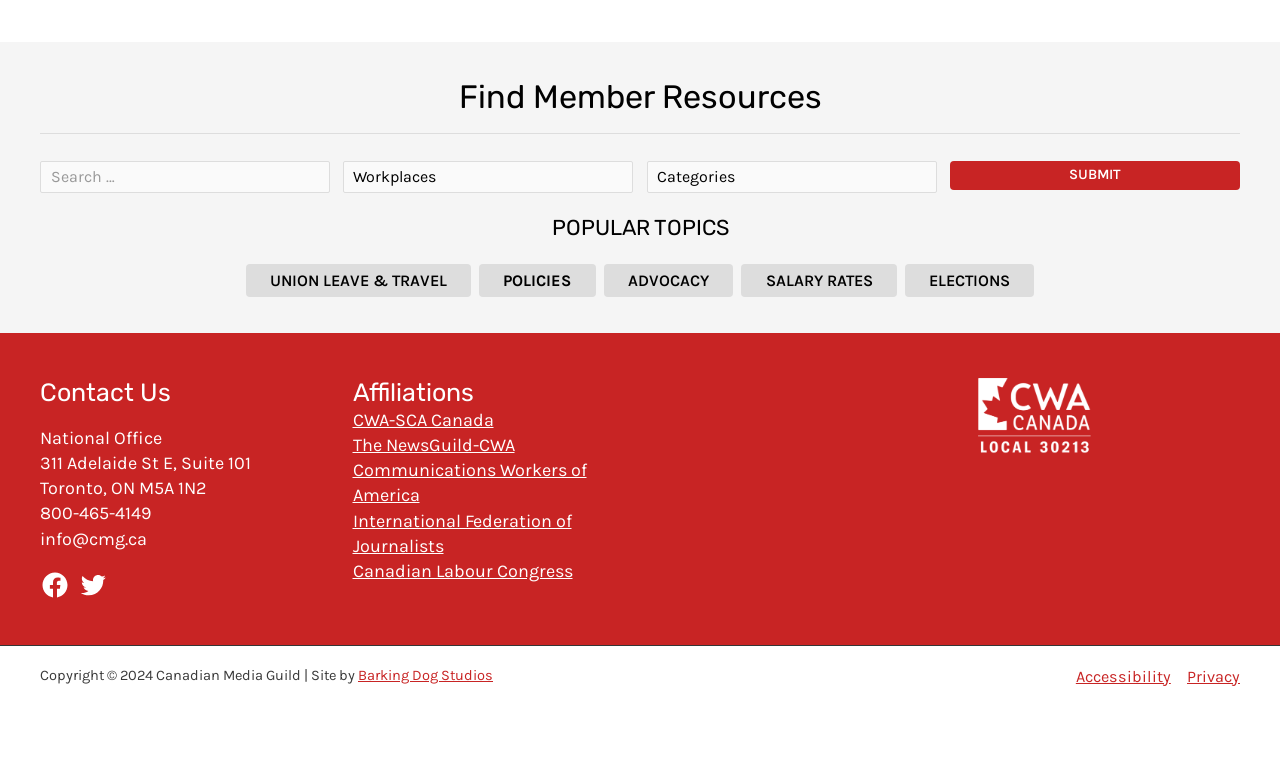Locate the bounding box coordinates of the clickable part needed for the task: "visit careers page".

None